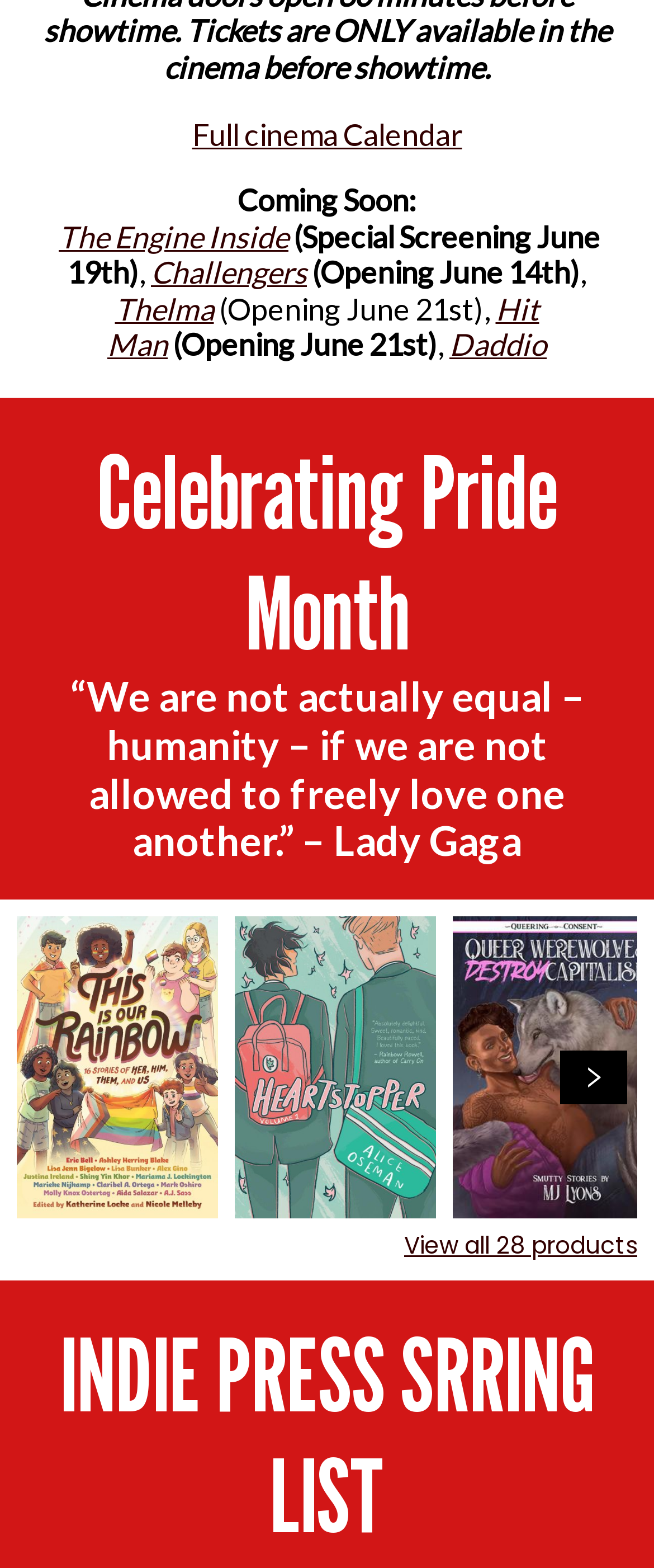Please determine the bounding box coordinates of the element's region to click for the following instruction: "View all 28 products".

[0.618, 0.784, 0.974, 0.805]